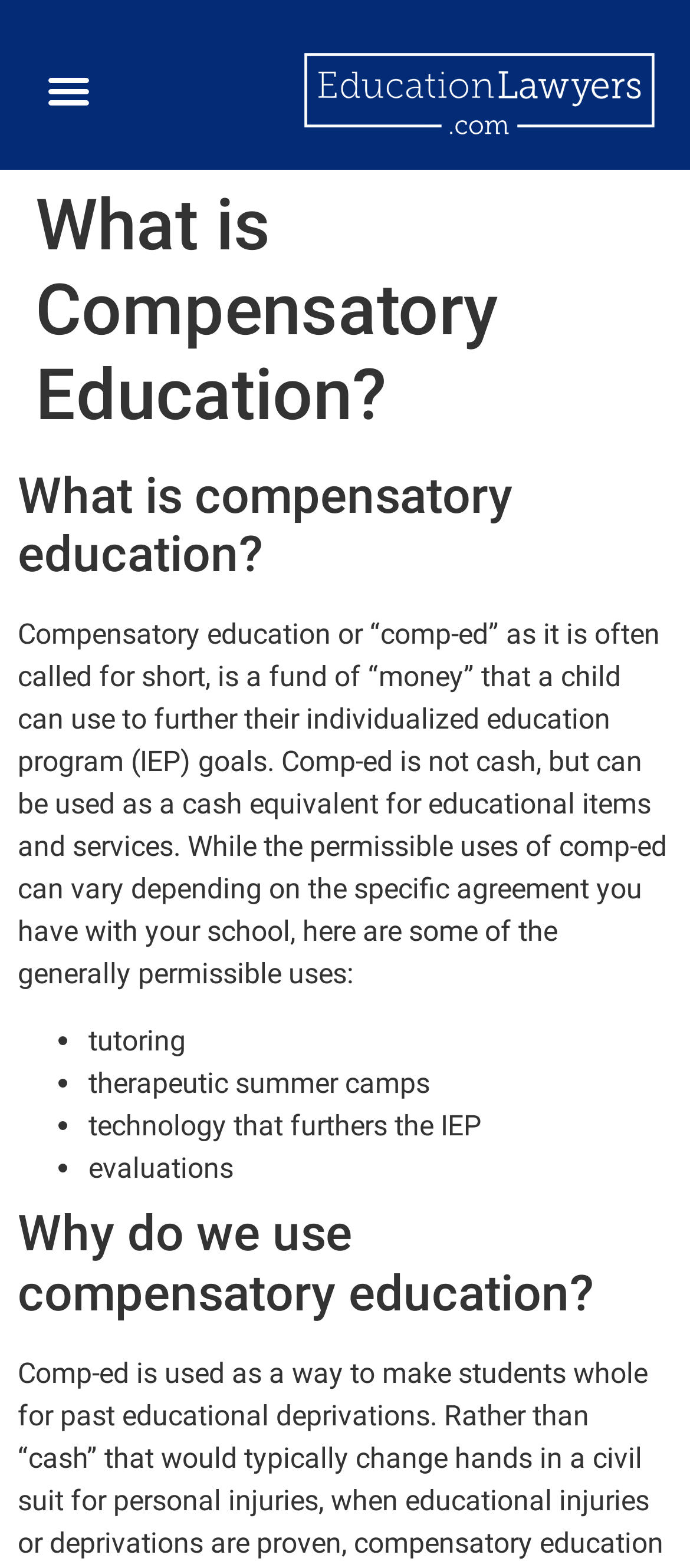Is compensatory education cash?
Could you give a comprehensive explanation in response to this question?

According to the webpage, compensatory education is not cash, but can be used as a cash equivalent for educational items and services.